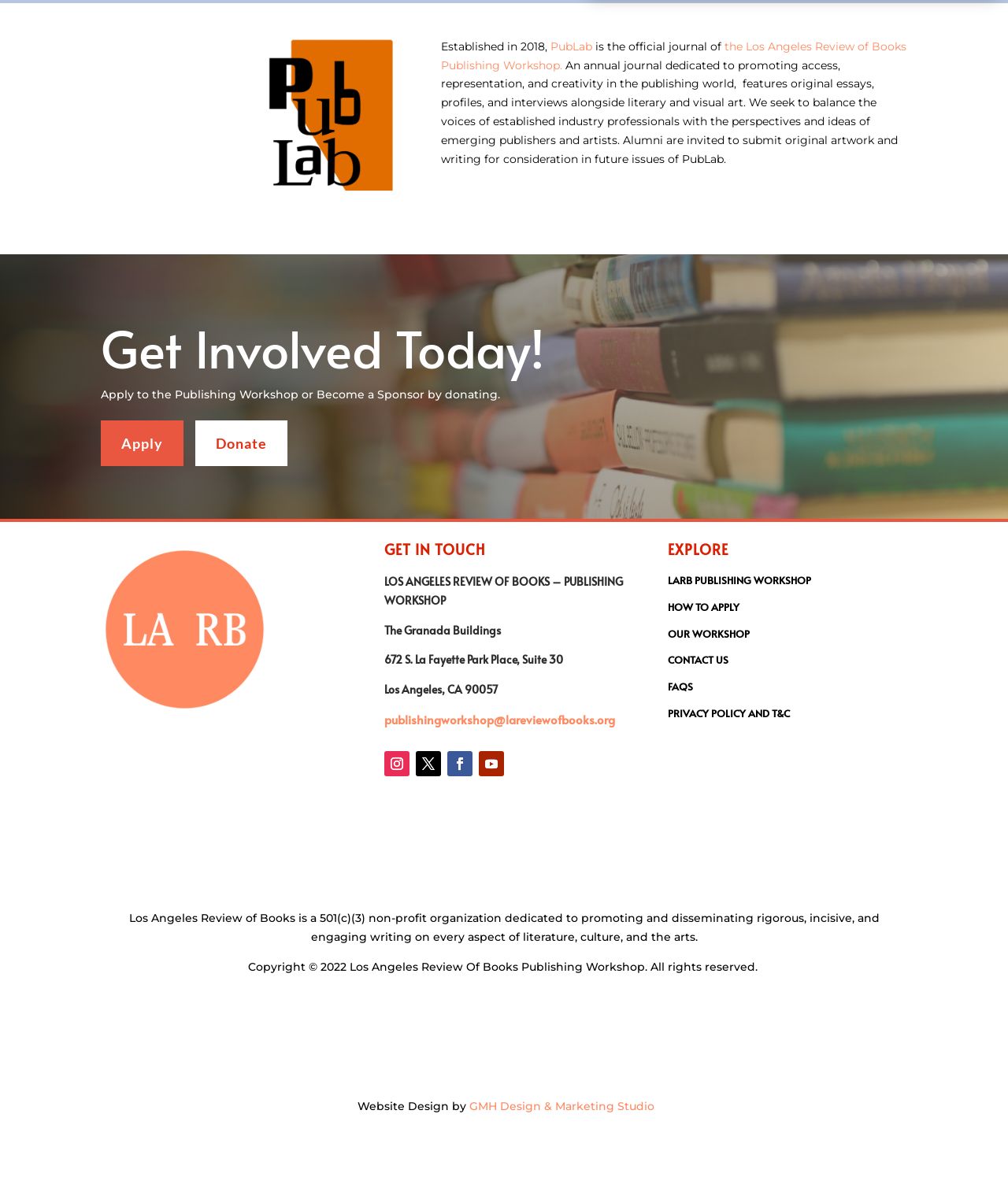Locate the coordinates of the bounding box for the clickable region that fulfills this instruction: "Explore the LARB Publishing Workshop".

[0.663, 0.487, 0.805, 0.499]